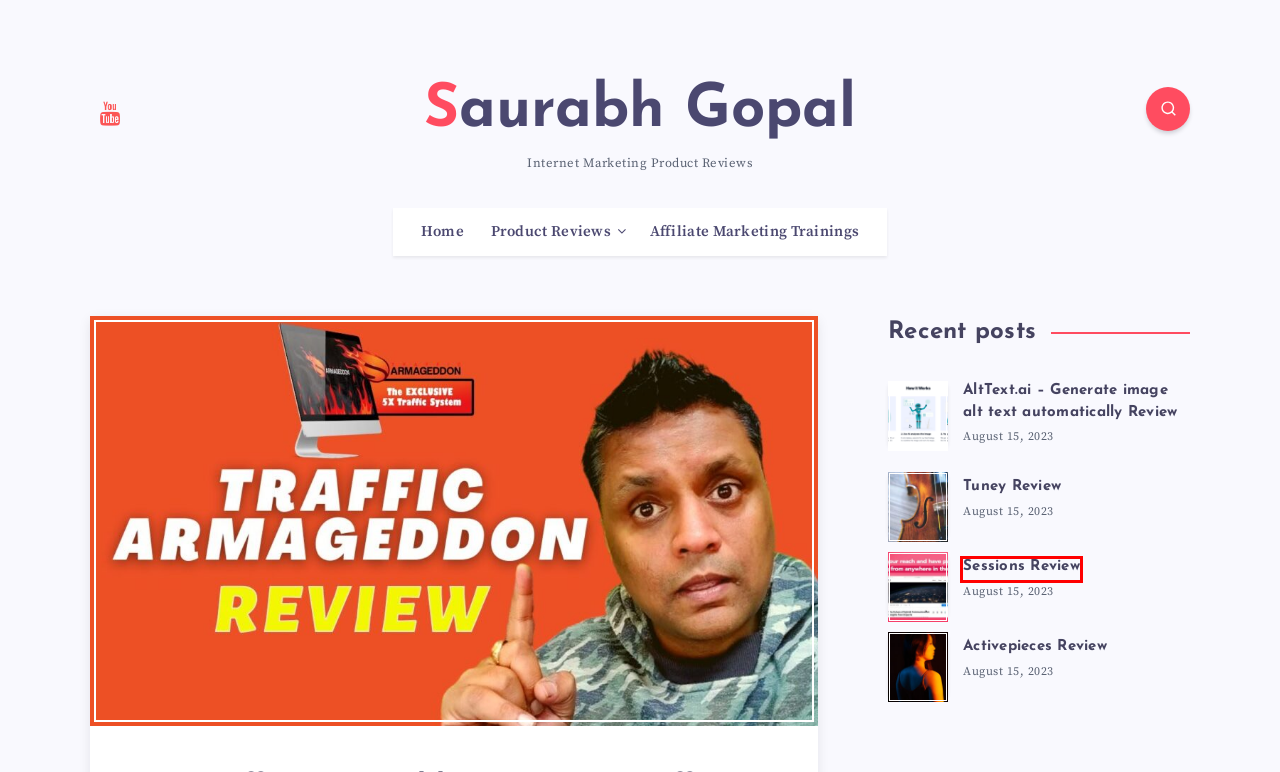Consider the screenshot of a webpage with a red bounding box around an element. Select the webpage description that best corresponds to the new page after clicking the element inside the red bounding box. Here are the candidates:
A. Saurabh Gopal
B. Tuney Review
C. AICourseSite Review
D. Sessions Review
E. AltText.ai - Generate Image Alt Text Automatically Review
F. Get Domains Review - FREE DOMAIN As My BONUS 🤑
G. Activepieces Review
H. Product Reviews - Saurabh Gopal

D